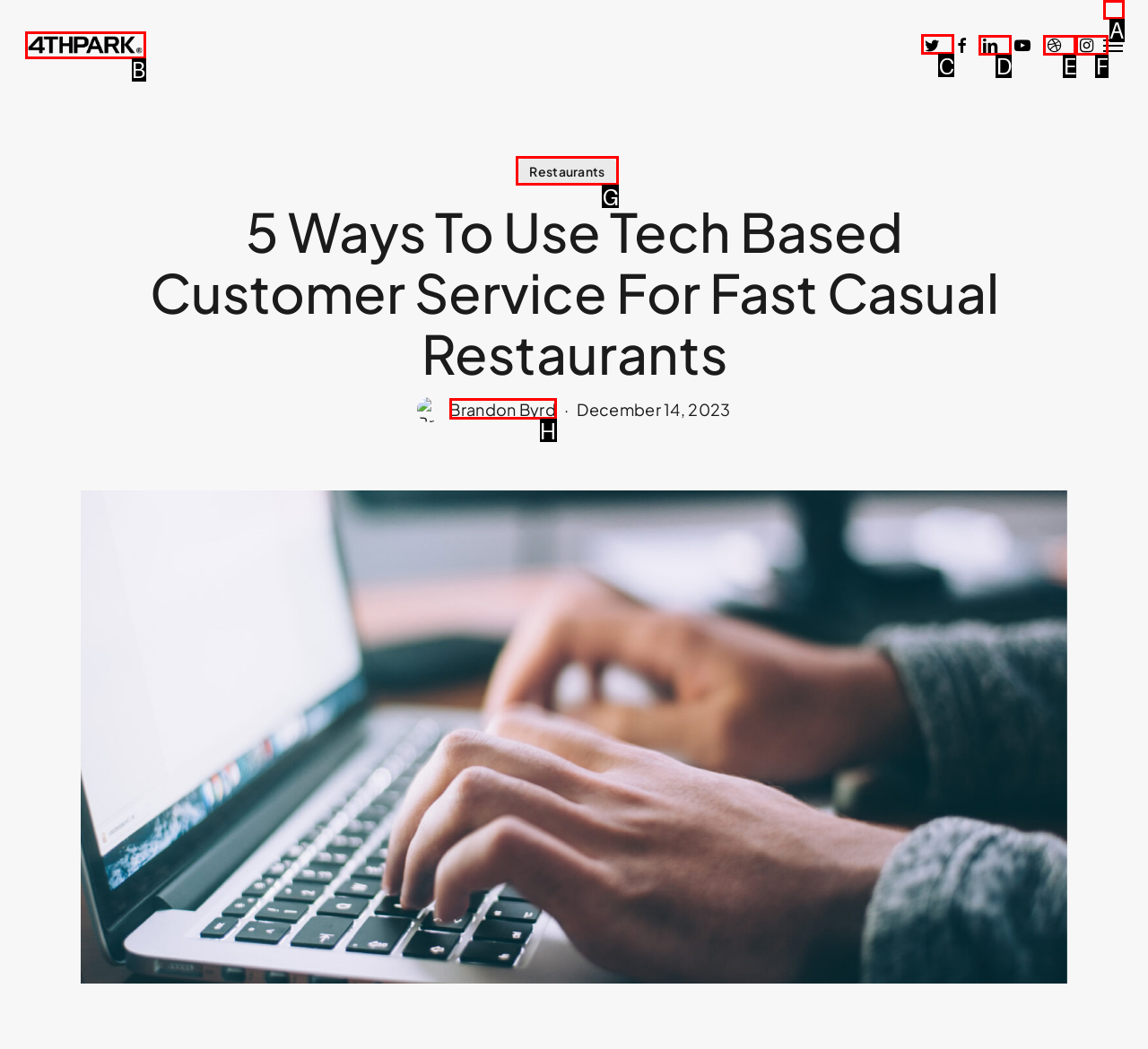Select the option I need to click to accomplish this task: Follow 4THPARK on Twitter
Provide the letter of the selected choice from the given options.

C